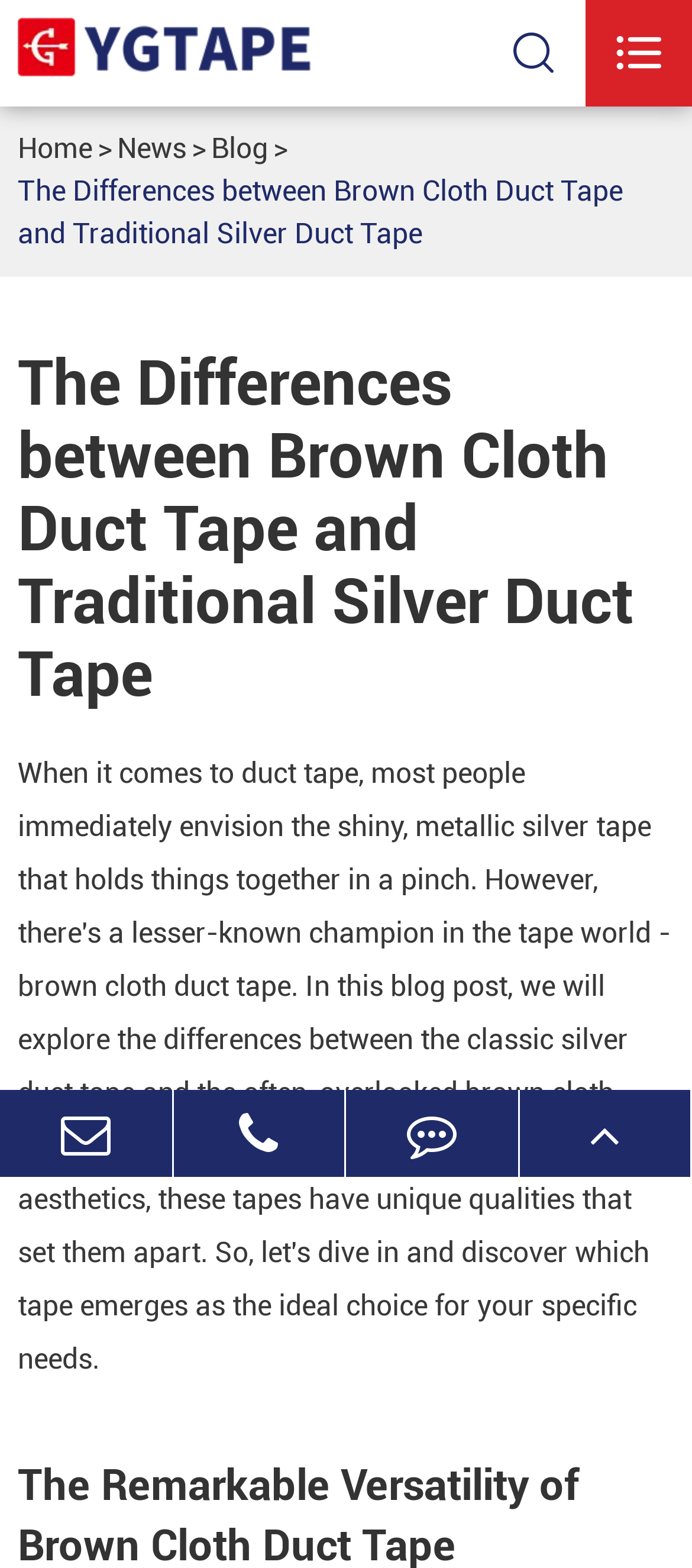Determine the bounding box coordinates of the section I need to click to execute the following instruction: "go to top". Provide the coordinates as four float numbers between 0 and 1, i.e., [left, top, right, bottom].

[0.75, 0.695, 0.997, 0.751]